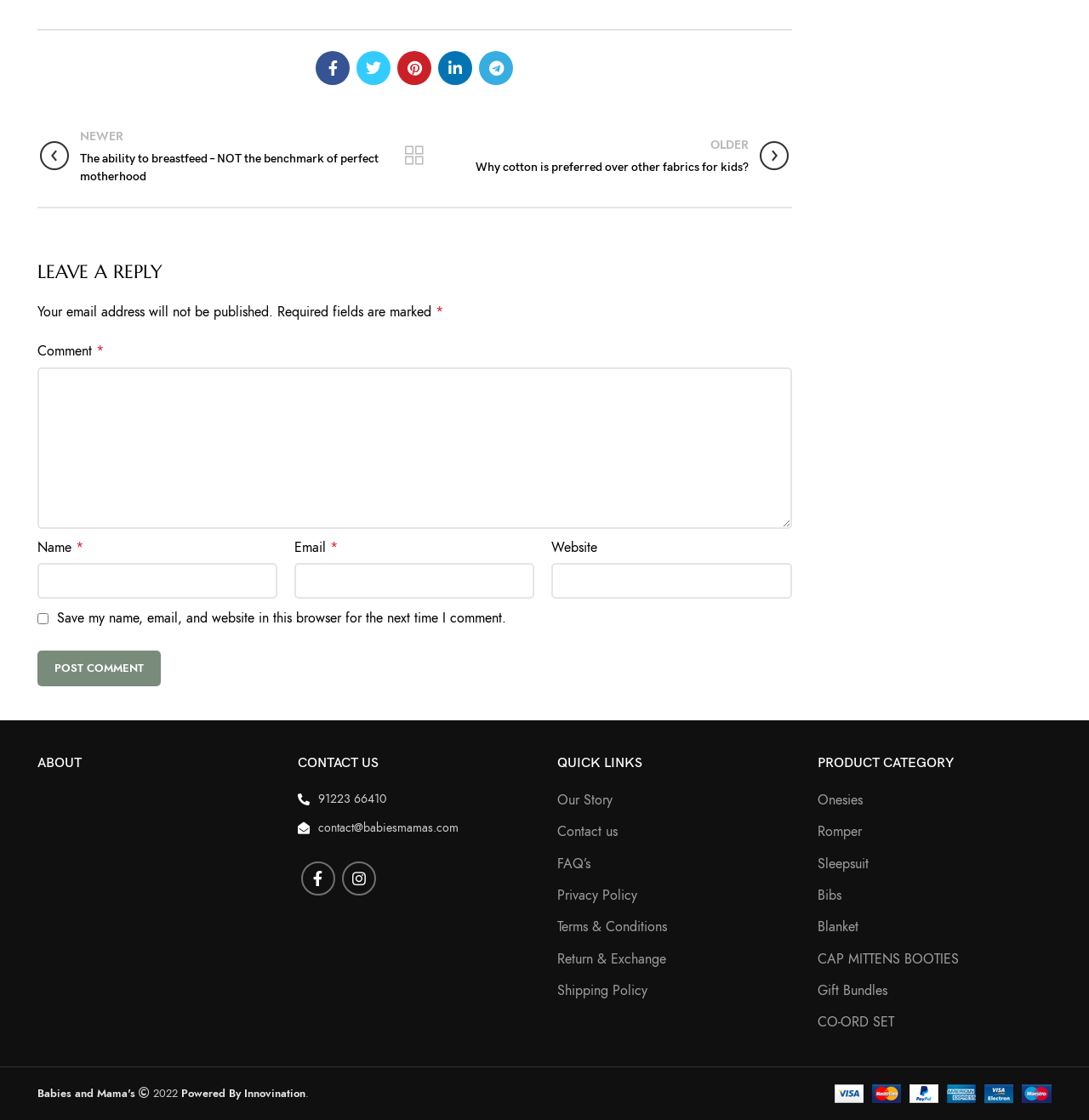Determine the bounding box for the described HTML element: "ABOUT". Ensure the coordinates are four float numbers between 0 and 1 in the format [left, top, right, bottom].

None